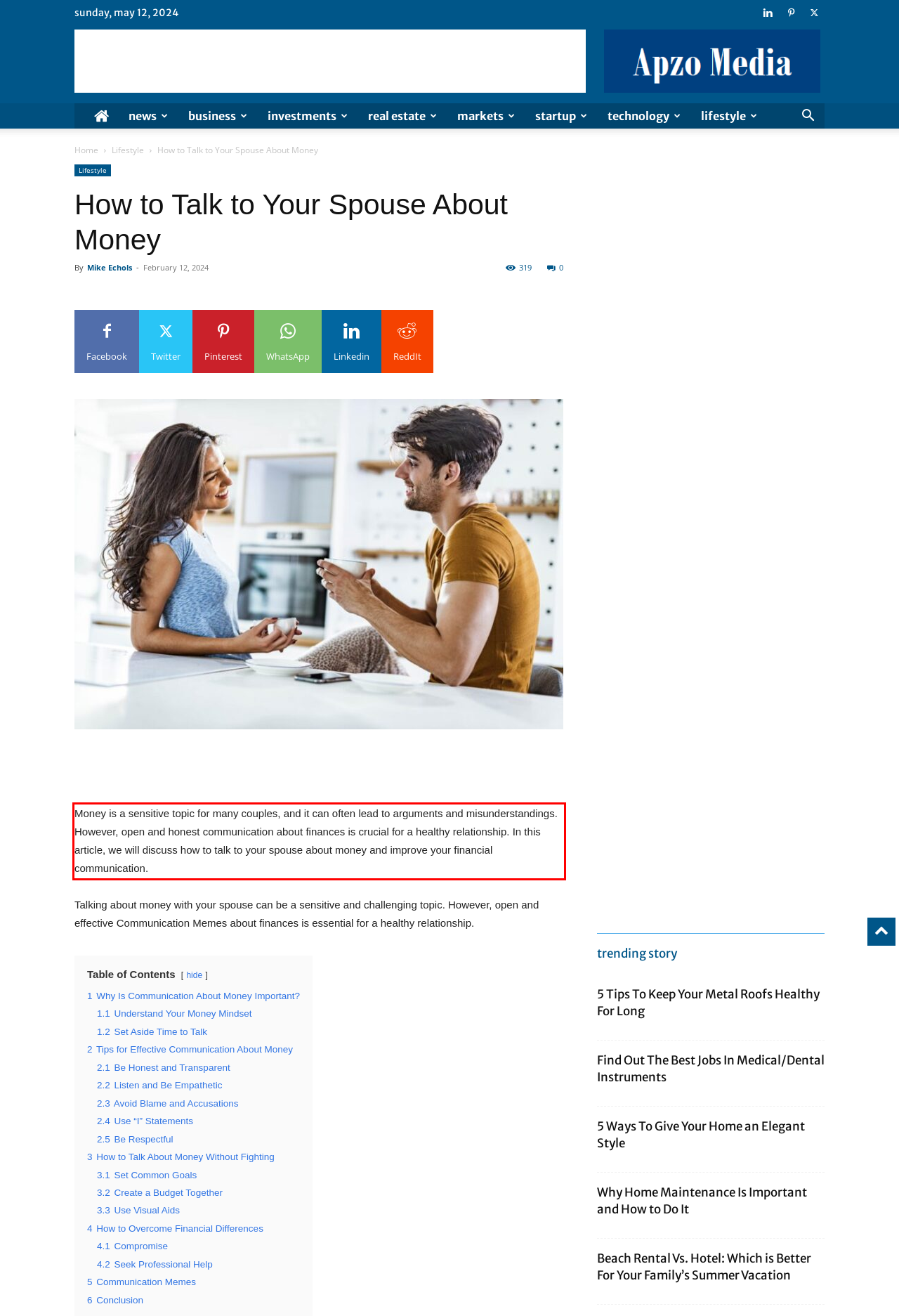Identify the red bounding box in the webpage screenshot and perform OCR to generate the text content enclosed.

Money is a sensitive topic for many couples, and it can often lead to arguments and misunderstandings. However, open and honest communication about finances is crucial for a healthy relationship. In this article, we will discuss how to talk to your spouse about money and improve your financial communication.